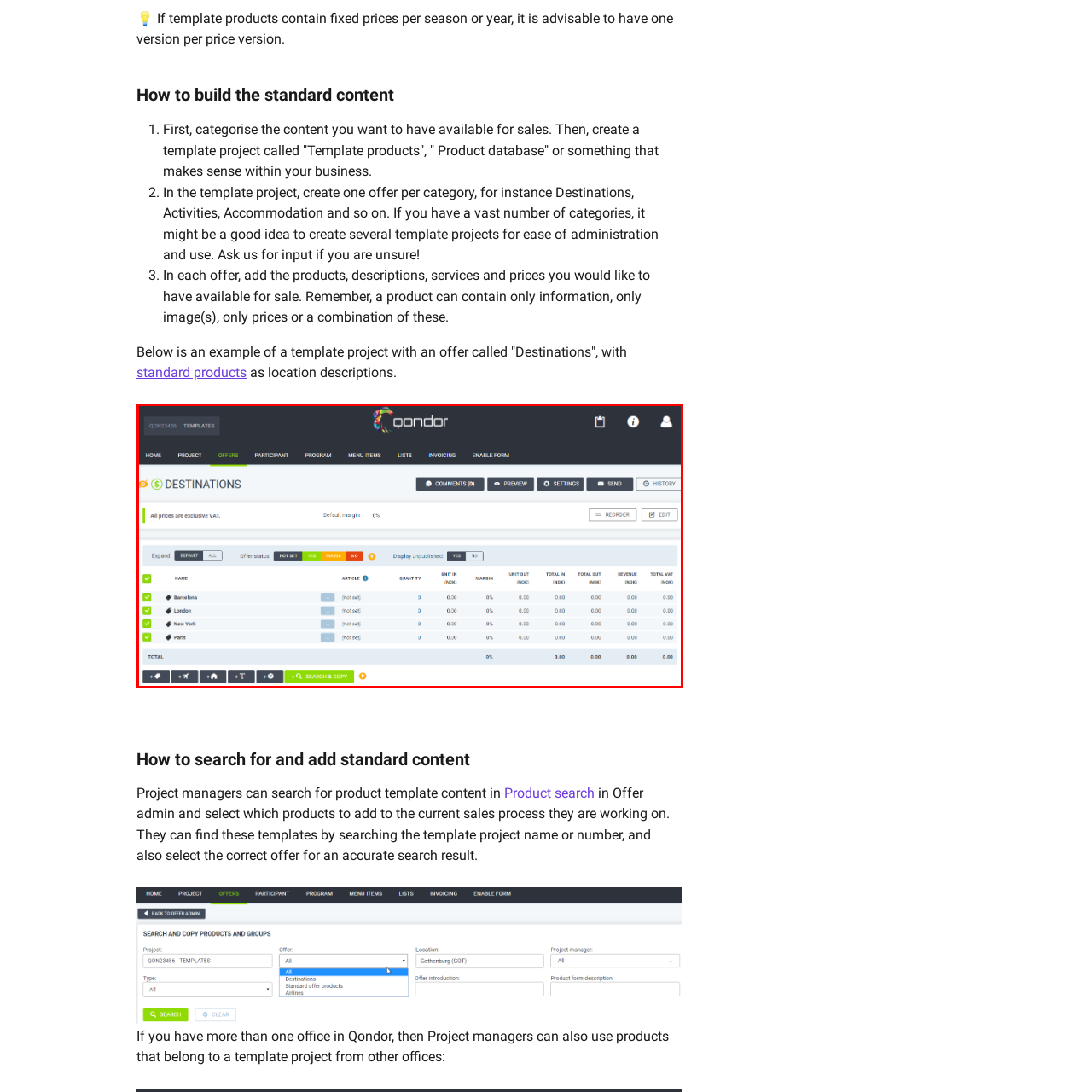Use the image within the highlighted red box to answer the following question with a single word or phrase:
What is the purpose of the 'Quantity' column?

To display quantity